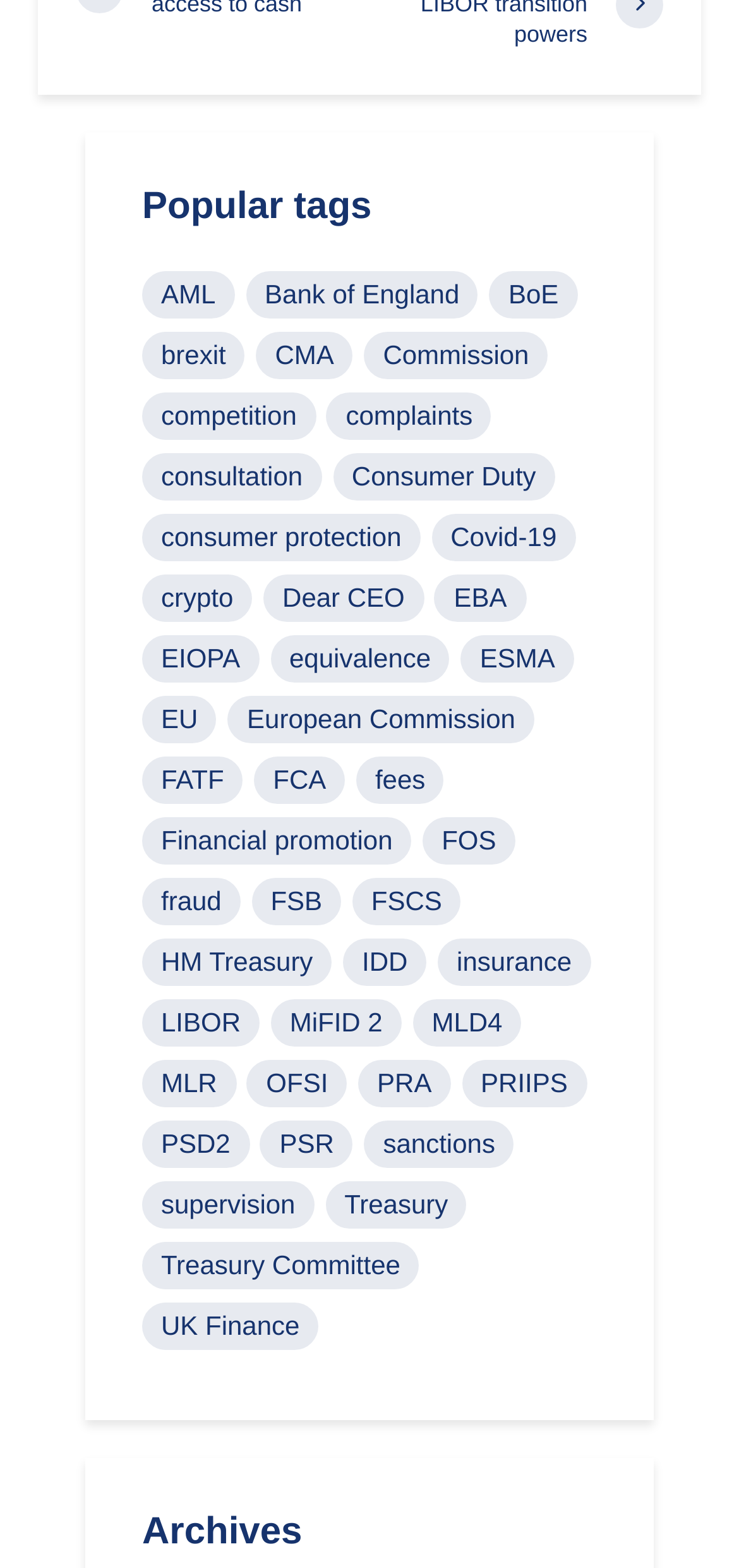Please answer the following question using a single word or phrase: Is there a section for archives?

Yes